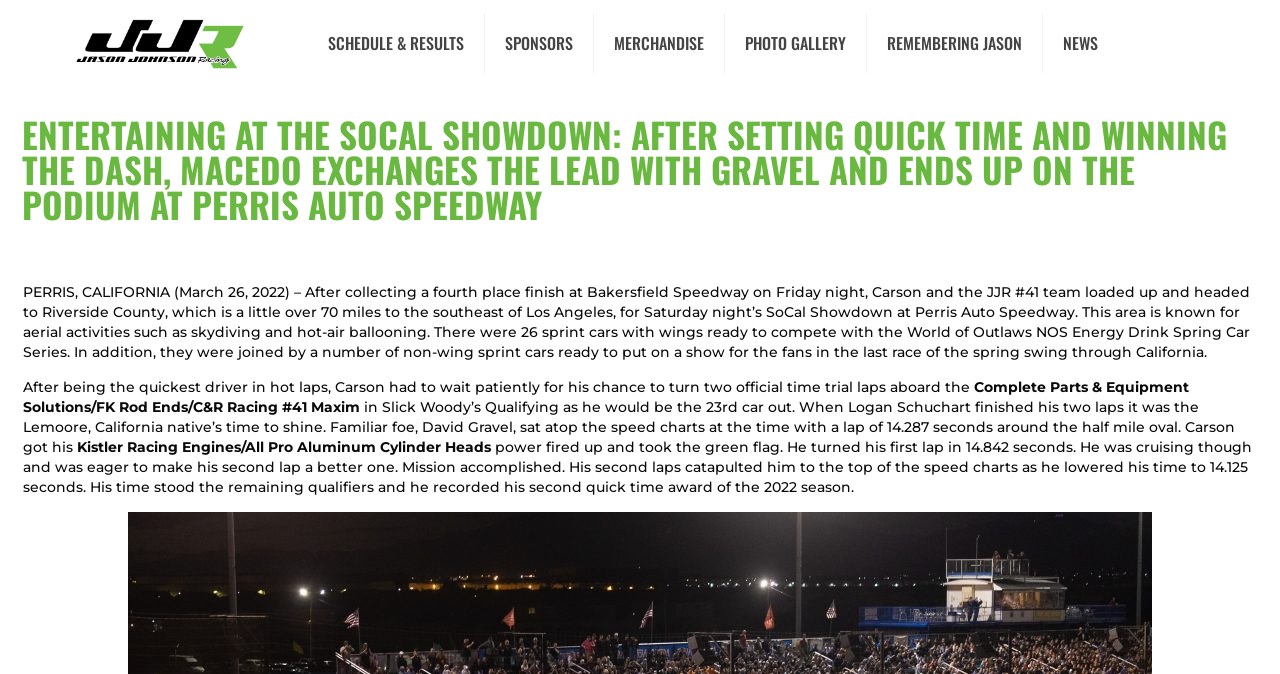Find the primary header on the webpage and provide its text.

ENTERTAINING AT THE SOCAL SHOWDOWN: AFTER SETTING QUICK TIME AND WINNING THE DASH, MACEDO EXCHANGES THE LEAD WITH GRAVEL AND ENDS UP ON THE PODIUM AT PERRIS AUTO SPEEDWAY